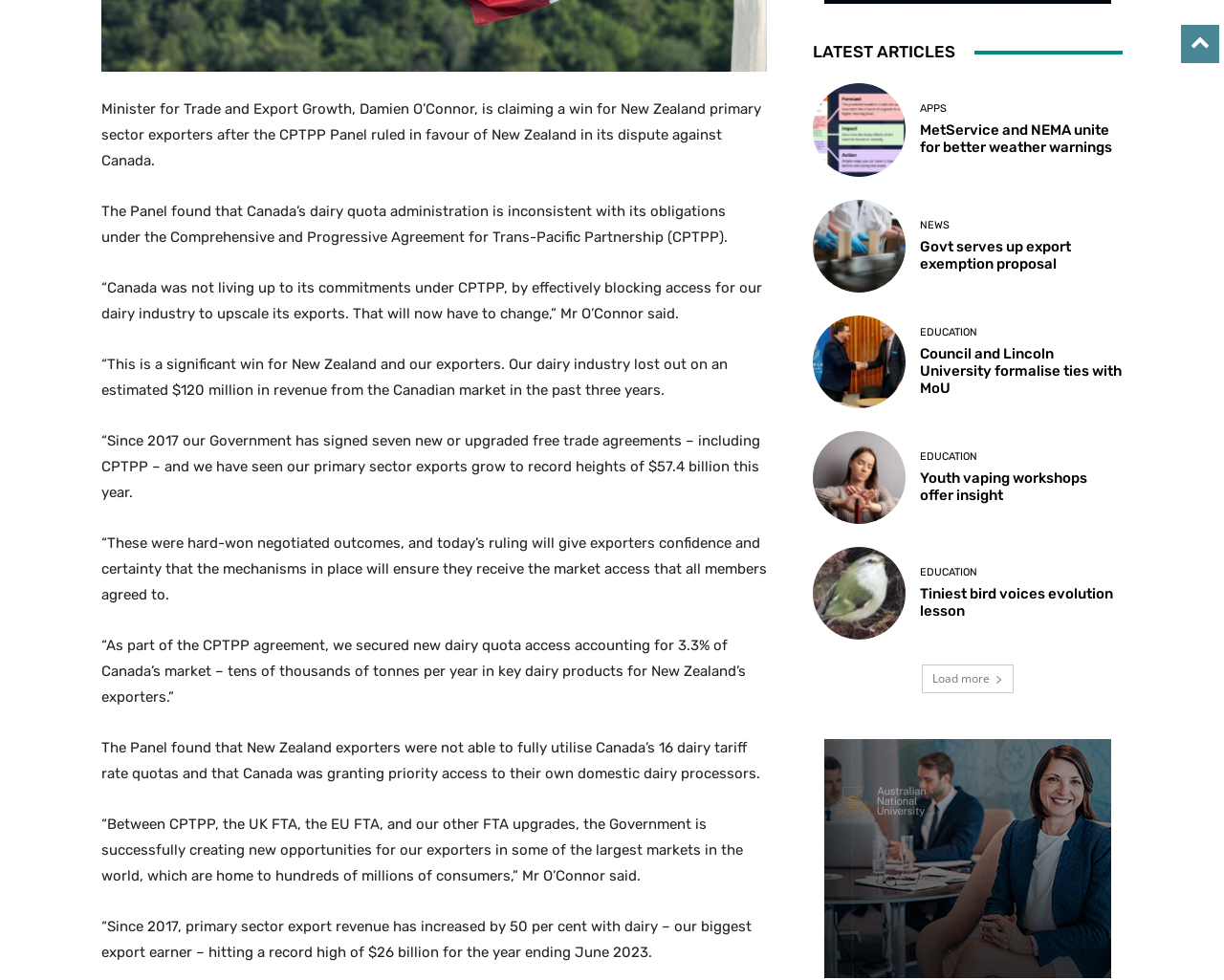Provide a brief response to the question below using one word or phrase:
How much revenue did New Zealand's dairy industry lose in the past three years?

$120 million